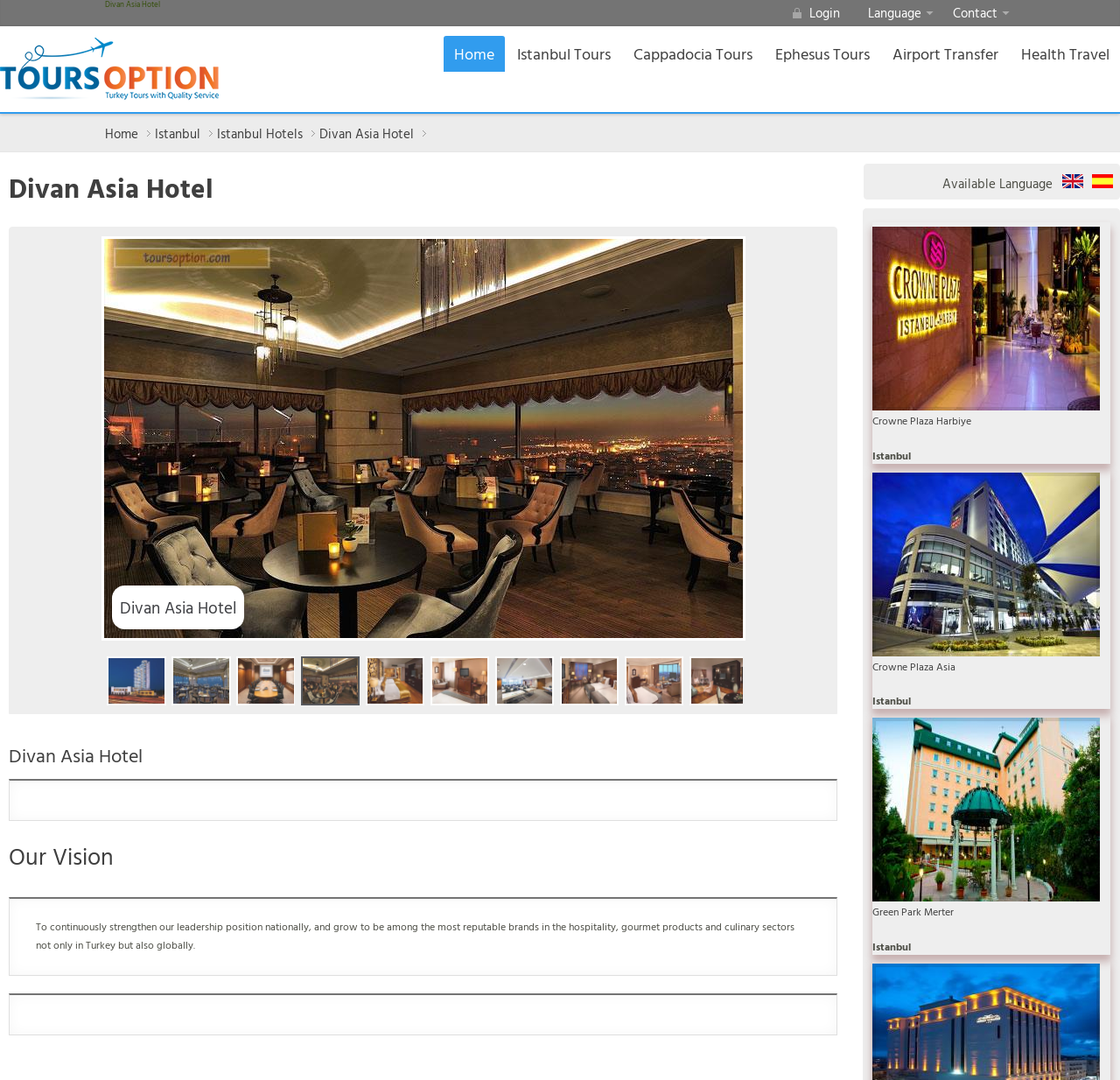Provide an in-depth description of the elements and layout of the webpage.

The webpage is about Divan Asia Hotel Istanbul, a hotel located in Istanbul, Turkey. At the top of the page, there is a header section with links to "Login", "Language", and "Contact" on the right side, and a navigation menu with links to "Tours Option", "Home", "Istanbul Tours", "Cappadocia Tours", "Ephesus Tours", "Airport Transfer", and "Health Travel" below it.

Below the navigation menu, there is a prominent section dedicated to Divan Asia Hotel, featuring a large image of the hotel and a heading with the hotel's name. This section also includes several links to the hotel's page, each accompanied by a small image of the hotel.

Further down the page, there is a section with a heading "Our Vision" followed by a paragraph of text describing the hotel's vision to strengthen its leadership position in the hospitality industry.

On the right side of the page, there is a section with links to other hotels, including Crowne Plaza Harbiye, Crowne Plaza Asia, and Green Park Merter, each accompanied by an image of the hotel. Below each hotel link, there is a text "Istanbul" indicating the location of the hotel.

At the bottom of the page, there is a link to "Available Language" and two more links to Divan Asia Hotel.